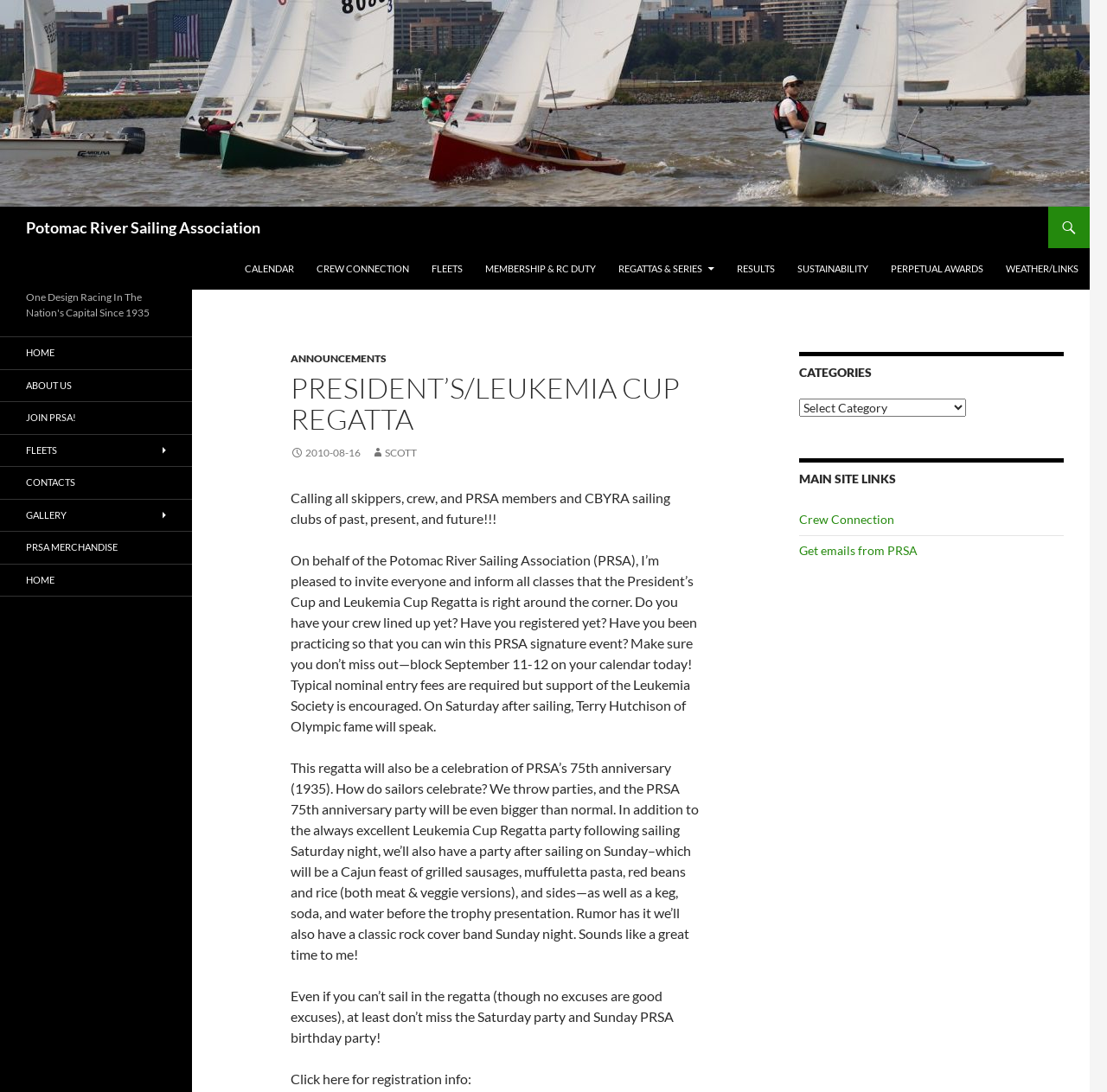Answer the following in one word or a short phrase: 
What is the purpose of the President's Cup and Leukemia Cup Regatta?

To support the Leukemia Society